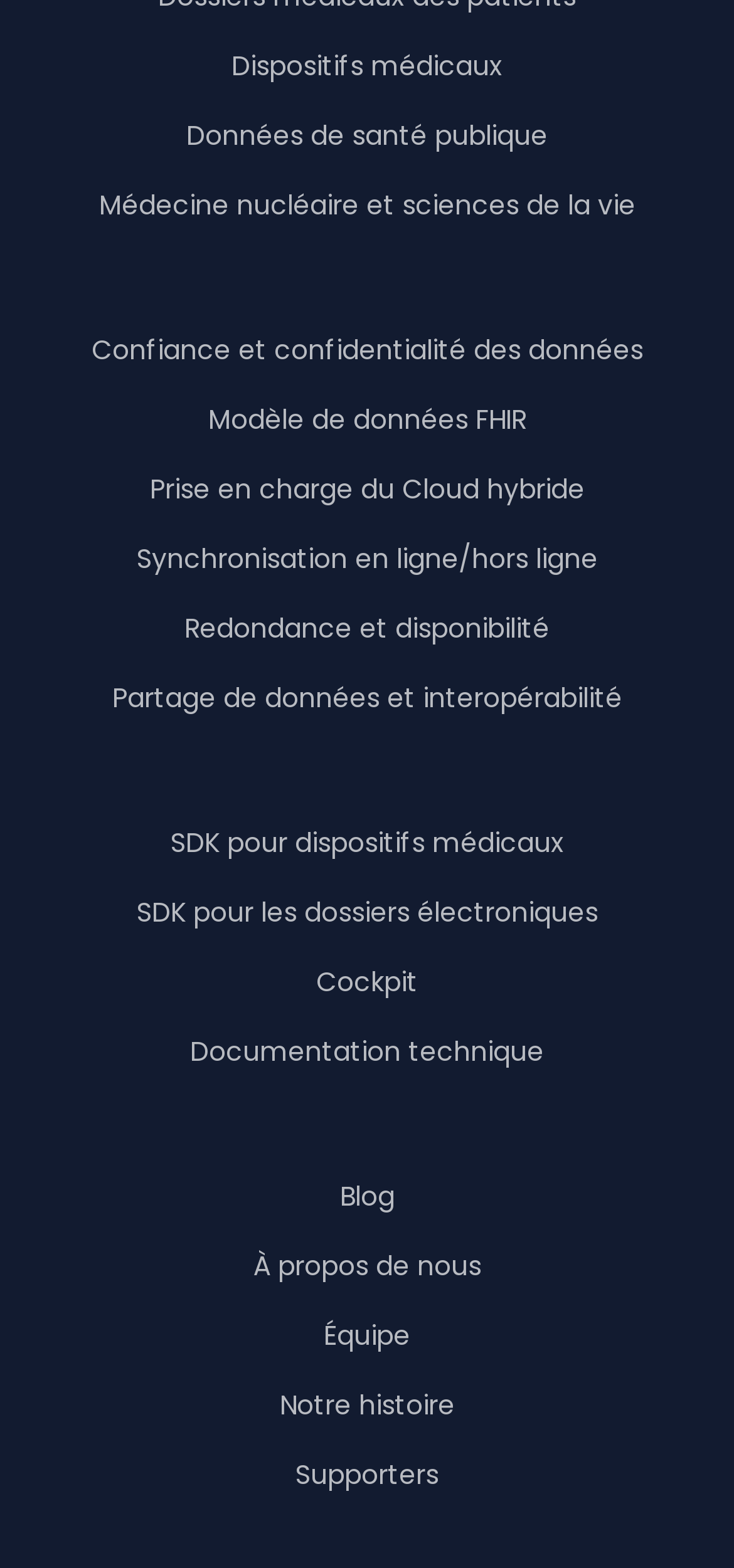How many links are related to data on the webpage?
Answer the question with just one word or phrase using the image.

5